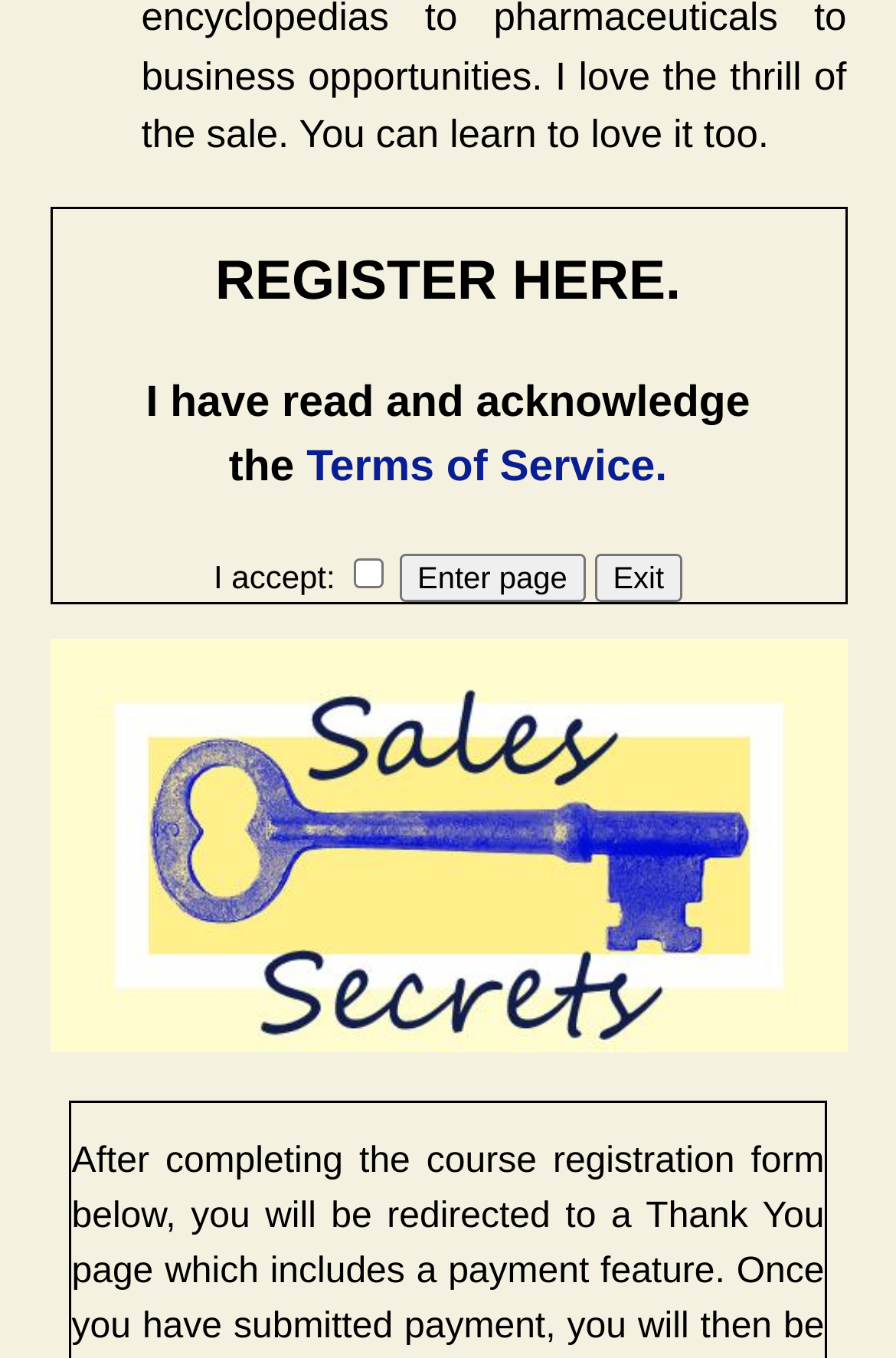Answer the following inquiry with a single word or phrase:
What is the image located at the bottom of the page?

An image